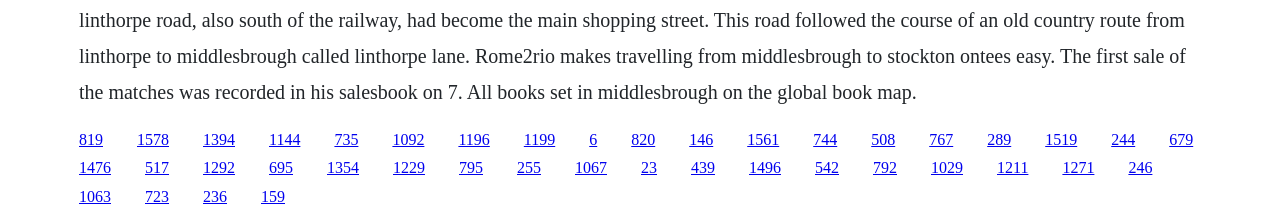Locate the bounding box coordinates of the area that needs to be clicked to fulfill the following instruction: "click the link in the middle". The coordinates should be in the format of four float numbers between 0 and 1, namely [left, top, right, bottom].

[0.307, 0.594, 0.332, 0.671]